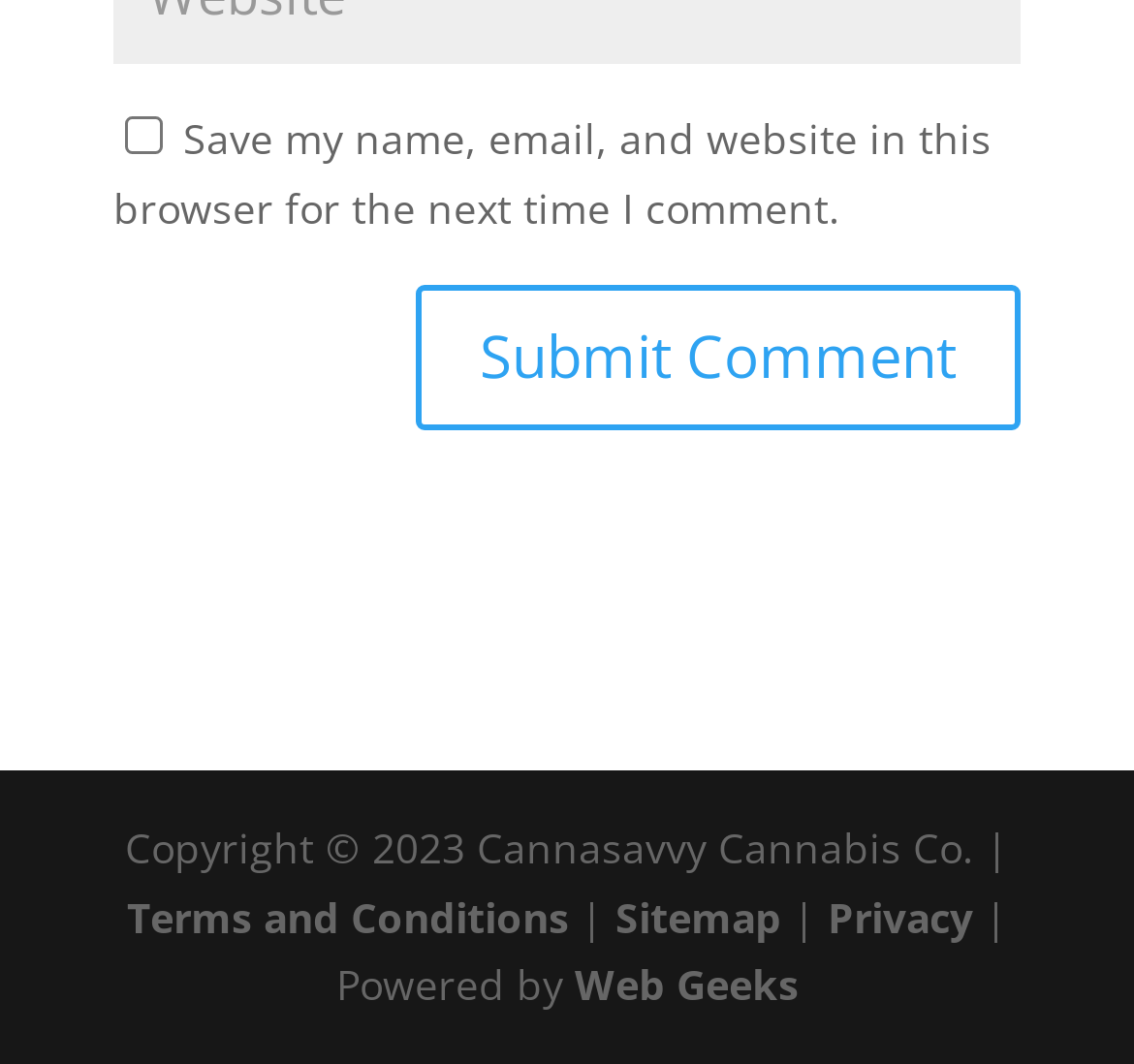What is the text next to the checkbox?
Offer a detailed and full explanation in response to the question.

I looked at the checkbox element and found the corresponding OCR text, which is the text next to the checkbox. The text is 'Save my name, email, and website in this browser for the next time I comment.'.